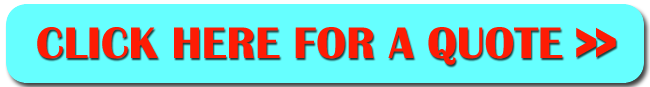Generate an in-depth description of the visual content.

The image titled "Garden Clearance Quotes in Rickmansworth Hertfordshire" visually represents the services offered for garden clearances in the Rickmansworth area. It captures the essence of efficient waste management and gardening services available to residents who seek assistance in maintaining their outdoor spaces. The accompanying text outlines the importance of professional garden clearances, emphasizing the meticulous work involved in leaving a garden neat and tidy. This image likely encourages homeowners to consider professional help for effective garden management and showcases the options available in Rickmansworth for a well-kept garden.